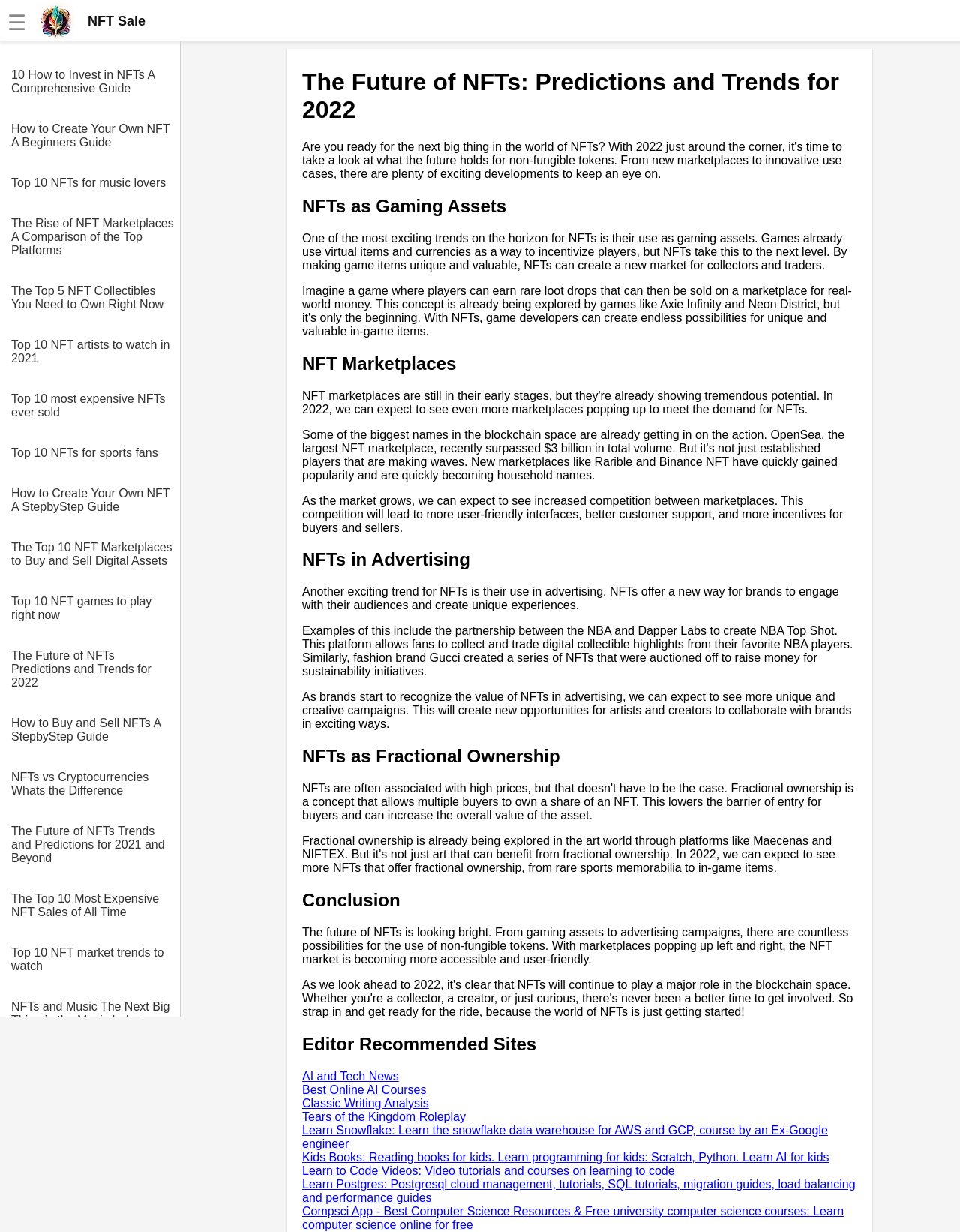What is the main topic of the webpage?
Please provide a single word or phrase in response based on the screenshot.

NFTs